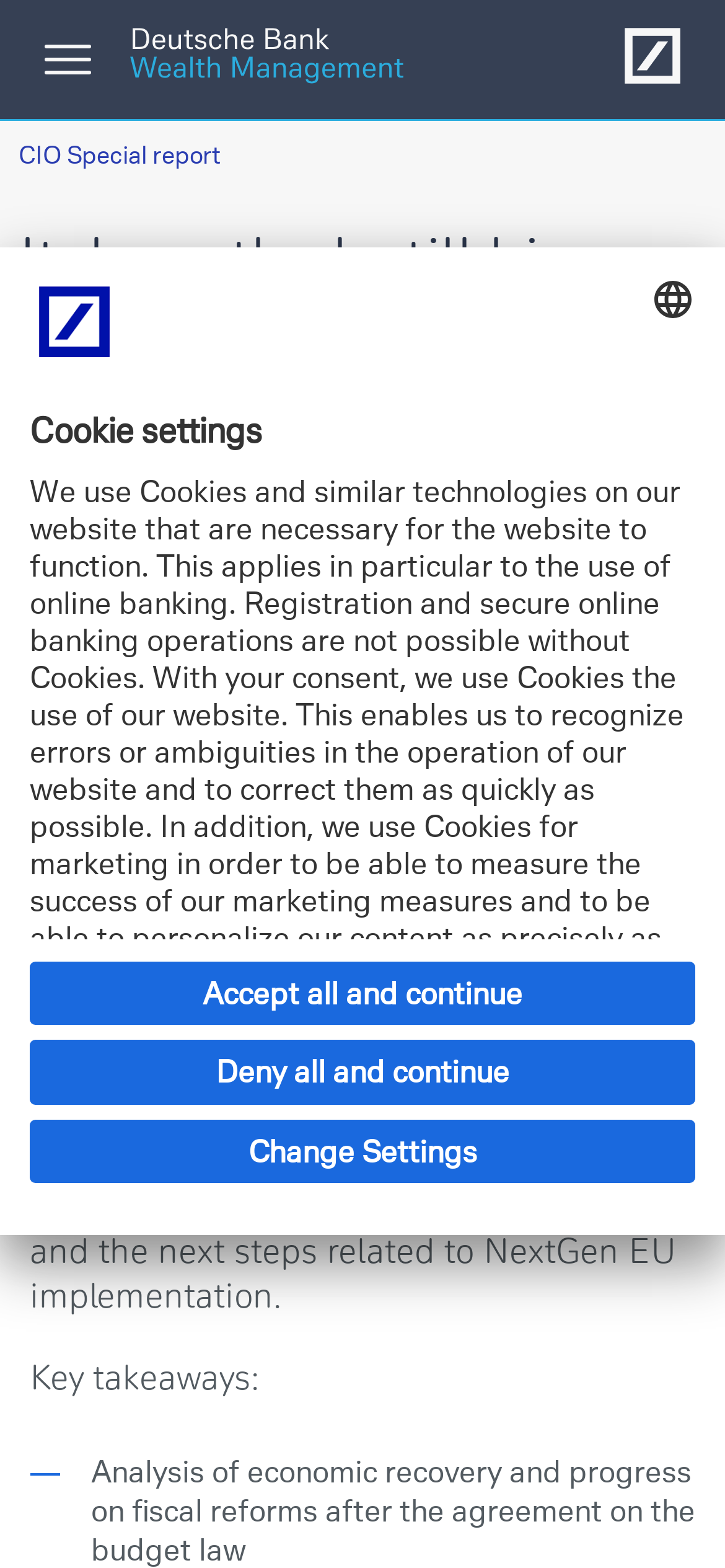Can you pinpoint the bounding box coordinates for the clickable element required for this instruction: "Talk to an expert"? The coordinates should be four float numbers between 0 and 1, i.e., [left, top, right, bottom].

[0.587, 0.261, 0.805, 0.28]